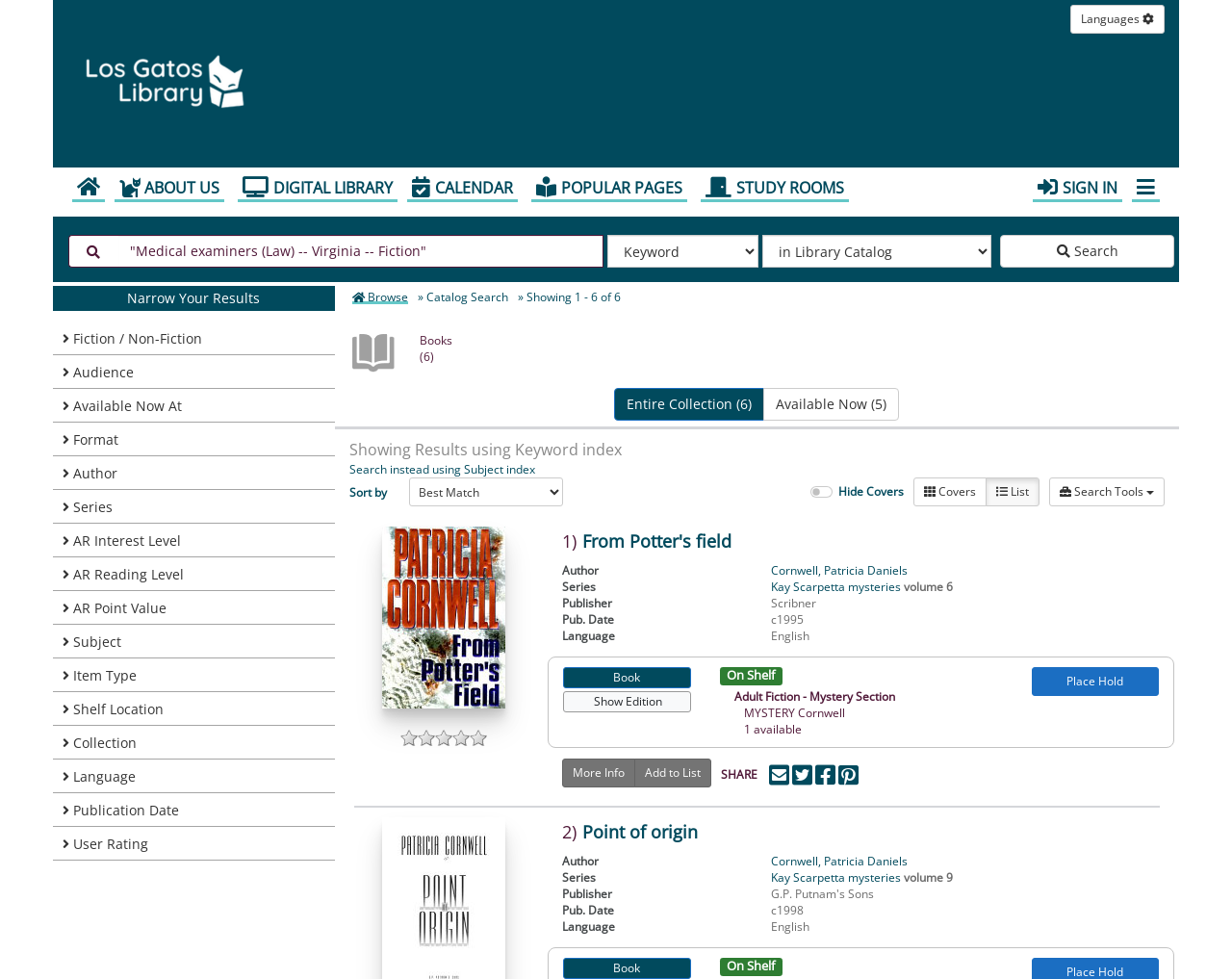Construct a thorough caption encompassing all aspects of the webpage.

The webpage is a search results page from the Los Gatos Library. At the top, there is a logo of the library, accompanied by a link to the library's homepage. To the right of the logo, there is a button to switch languages. Below the logo, there is a top navigation menu with links to various sections of the library's website, including "Browse the Catalog", "About Us", "Digital Library", "Calendar", "Popular Pages", "Study Rooms", and "SIGN IN".

Below the top navigation menu, there is a search bar with a text box and a dropdown menu to select the search index. There is also a button to initiate the search. The search query "Medical examiners (Law) -- Virginia -- Fiction" is already filled in the text box.

The main content of the page is divided into two sections. On the left, there is a navigation menu with filters to narrow down the search results. The filters include "Fiction / Non-Fiction", "Audience", "Available Now At", "Format", "Author", "Series", "AR Interest Level", "AR Reading Level", "AR Point Value", "Subject", "Item Type", "Shelf Location", "Collection", "Language", and "Publication Date". Each filter has a checkbox or a dropdown menu to select the desired option.

On the right, there is a list of search results, with 6 items displayed. Each item has a title and a brief description. There are also breadcrumbs at the top of the list, showing the current location in the catalog. Below the breadcrumbs, there is a message indicating that 6 items are being displayed out of a total of 6. There are also buttons to filter the results by format and availability. Additionally, there is a button to sort the results by various criteria, including relevance, author, and title.